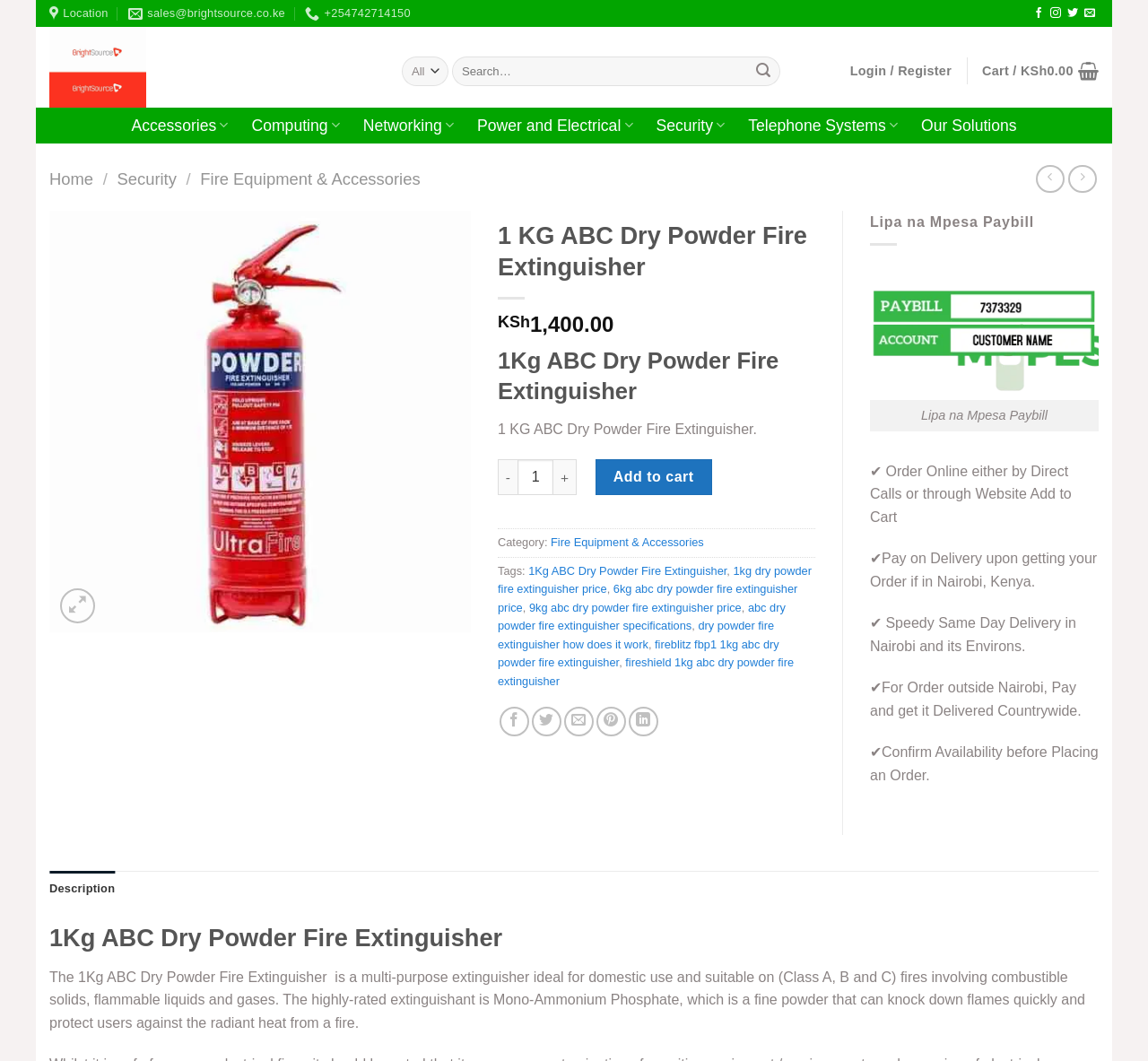Highlight the bounding box of the UI element that corresponds to this description: "title="Brightsource Kenya - Technology Everyday"".

[0.043, 0.026, 0.327, 0.102]